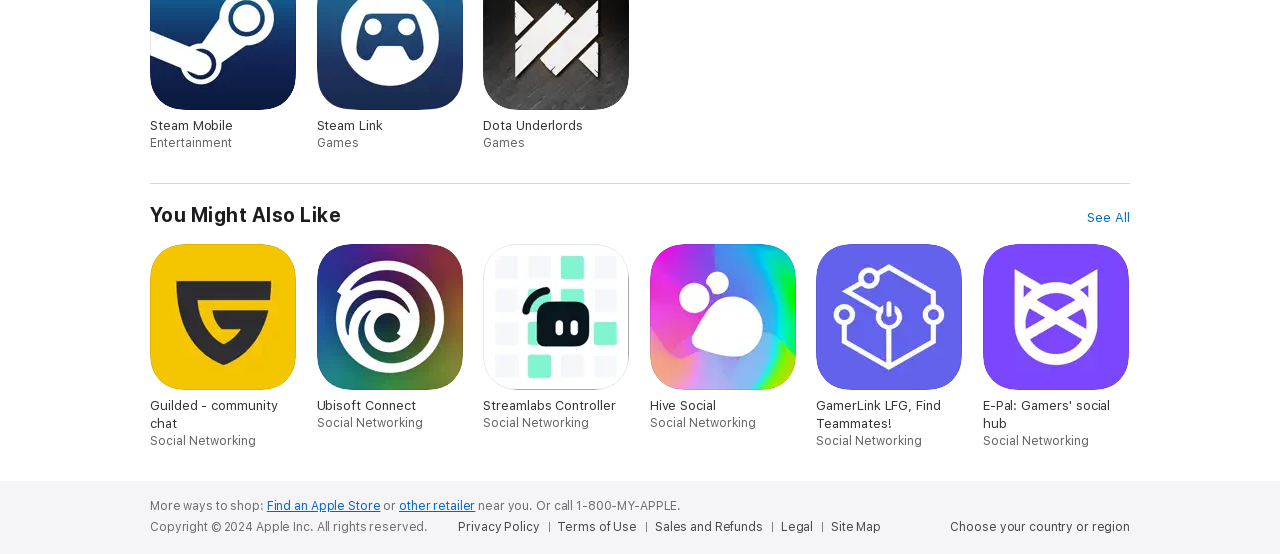Please locate the bounding box coordinates of the region I need to click to follow this instruction: "Click on See All".

[0.85, 0.377, 0.883, 0.41]